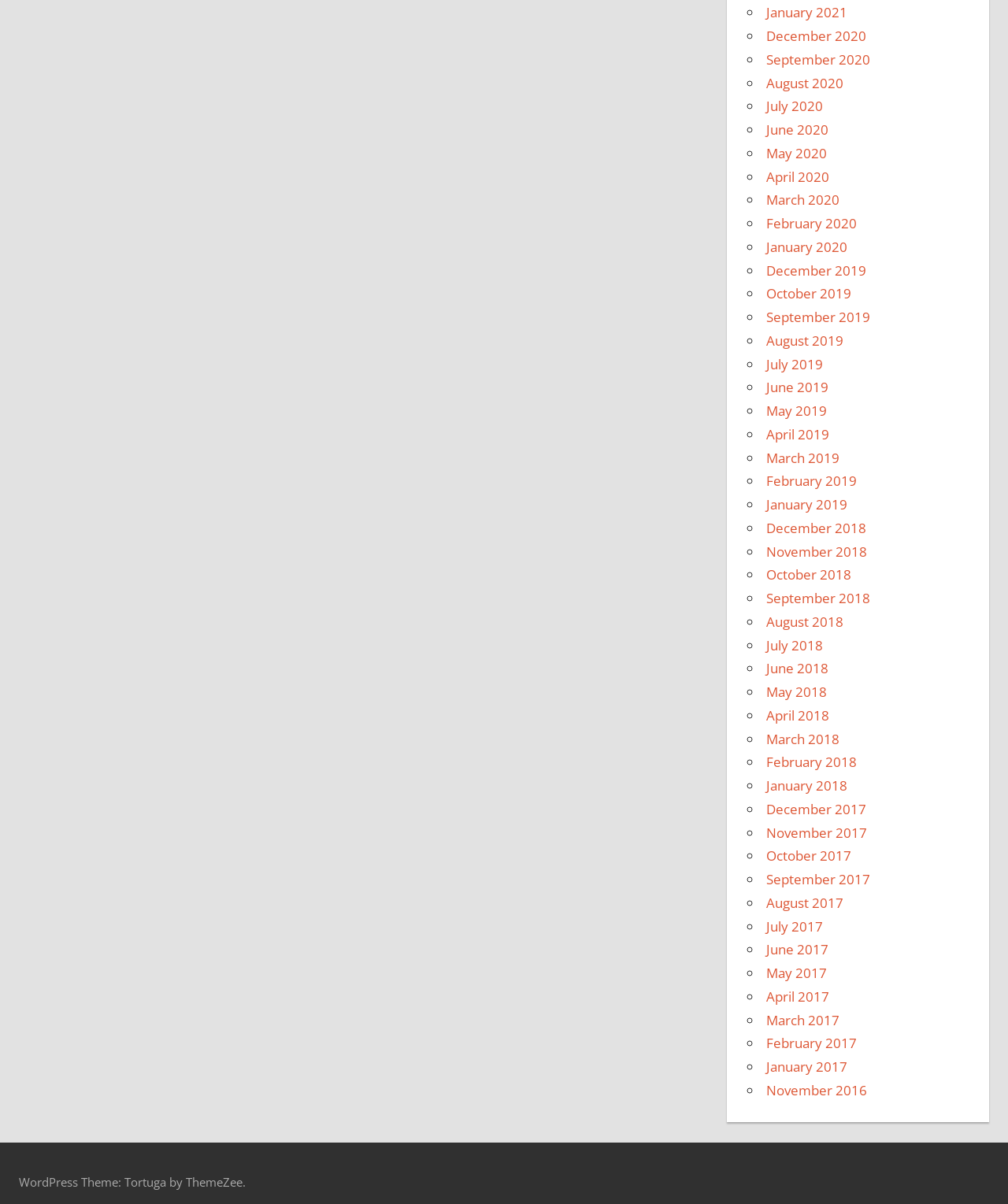Are the months listed in chronological order?
Using the details from the image, give an elaborate explanation to answer the question.

I examined the list of links and noticed that the months are listed in chronological order, with the most recent month at the top and the earliest month at the bottom.